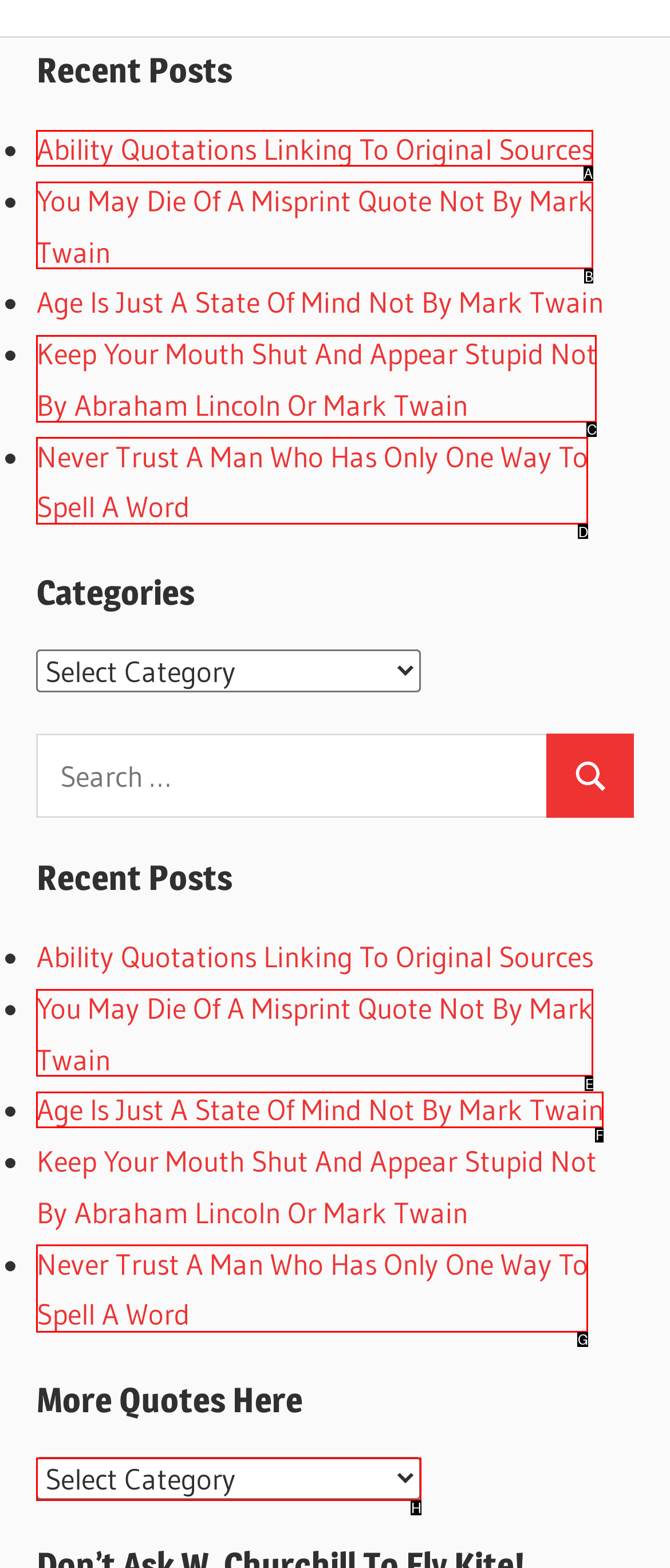Which option should you click on to fulfill this task: Read the post 'Ability Quotations Linking To Original Sources'? Answer with the letter of the correct choice.

A